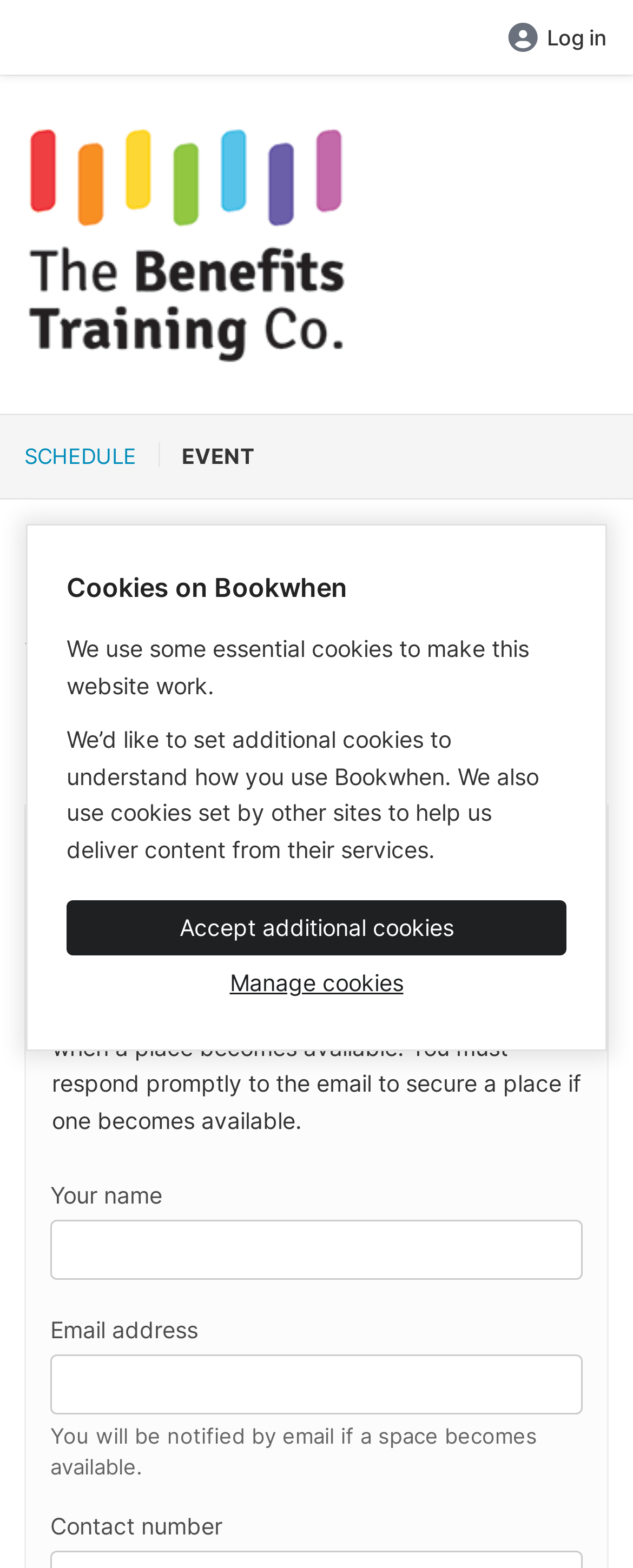Use the details in the image to answer the question thoroughly: 
What is required to add oneself to the waiting list?

I found the requirements to add oneself to the waiting list by reading the static text elements that say 'Enter your details below to be informed by email when a place becomes available' and noticing the presence of text boxes for 'Your name' and 'Email address'.